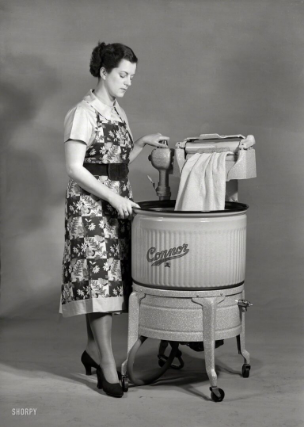Thoroughly describe what you see in the image.

The image features a woman dressed in a floral apron, engaged in the task of washing clothes using a vintage washing machine. The machine, branded "Connor," is a traditional design with a ribbed metal exterior and a large tub that appears to be filled with water. She is using a hand-crank or lever to operate the machine, demonstrating the manual methods common before the advent of automatic washing machines. The setting is likely from the mid-20th century, reflected in both the appliance's design and the woman's attire. This scene captures a moment from a time when laundry was a labor-intensive household chore, highlighting the evolution of domestic technology and the role of women in maintaining the home.